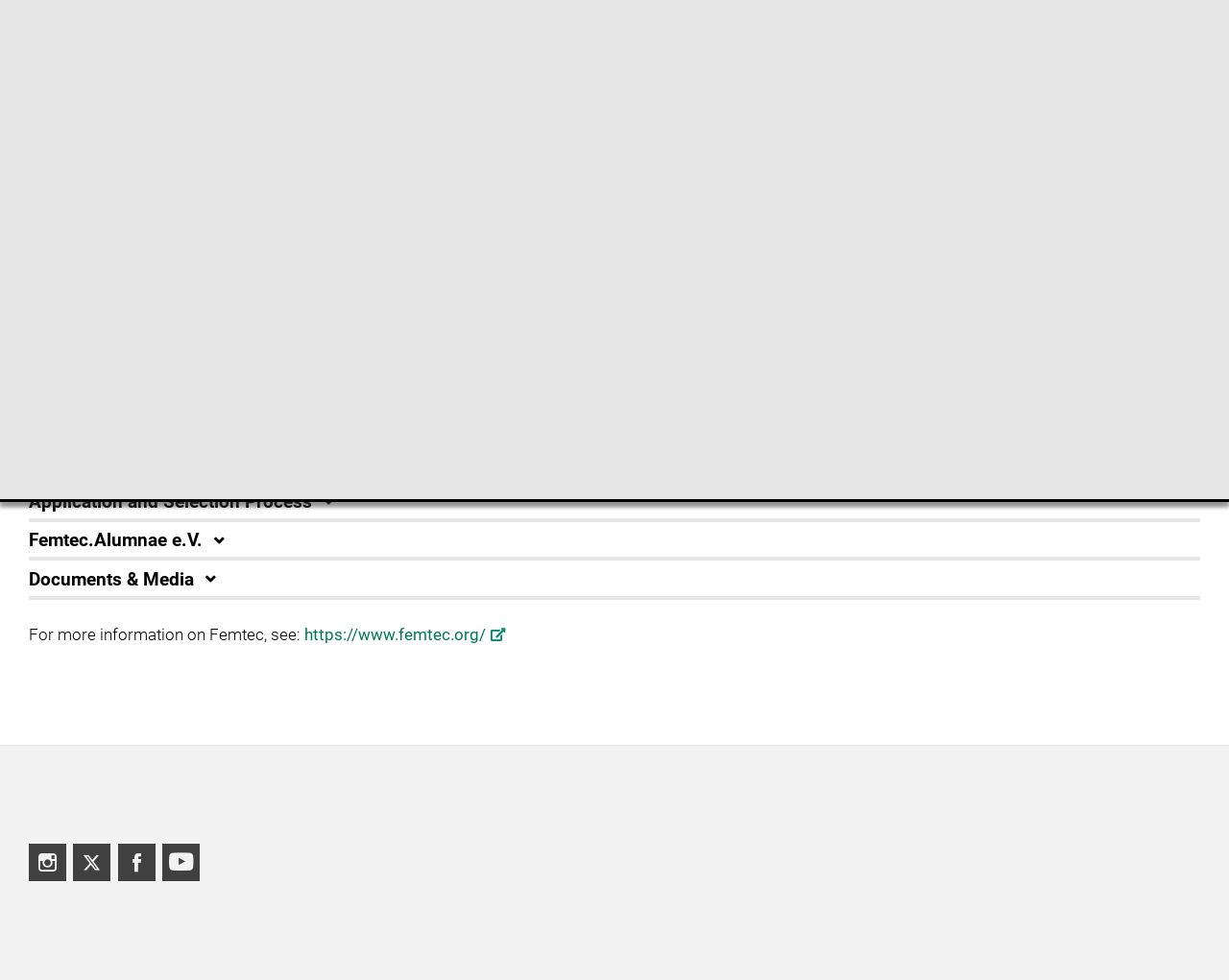Determine the bounding box of the UI element mentioned here: "Femtec Network". The coordinates must be in the format [left, top, right, bottom] with values ranging from 0 to 1.

[0.023, 0.334, 0.977, 0.374]